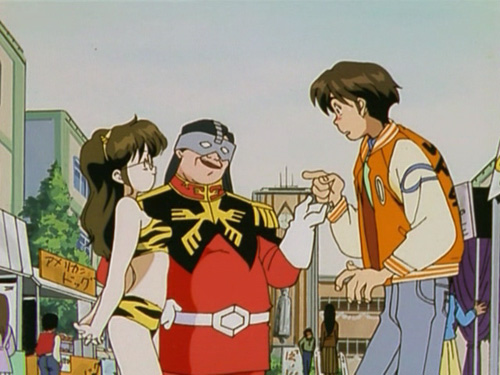Construct a detailed narrative about the image.

The image depicts a scene from the anime "Otaku no Video," which showcases a vibrant moment in an otaku culture setting. In the foreground, two characters engage in conversation: one character, dressed in a colorful outfit resembling a superhero or a fictional character, stands confidently on the left, while the other, a young man in a casual, sporty jacket, gestures animatedly as he speaks. Accompanying them is a female character clad in a stylish costume, likely part of the same playful thematic. 

The background features a lively street scene filled with various shops decorated with banners and signs, evoking the ambiance of a bustling cultural event. The interactions among the characters encapsulate the humor and societal commentary characteristic of the mockumentary style of the series, which frequently reflects on themes of fandom and self-identity. Overall, the image captures the essence of "Otaku no Video," offering a glimpse into the unique and often humorous world of anime enthusiasts.